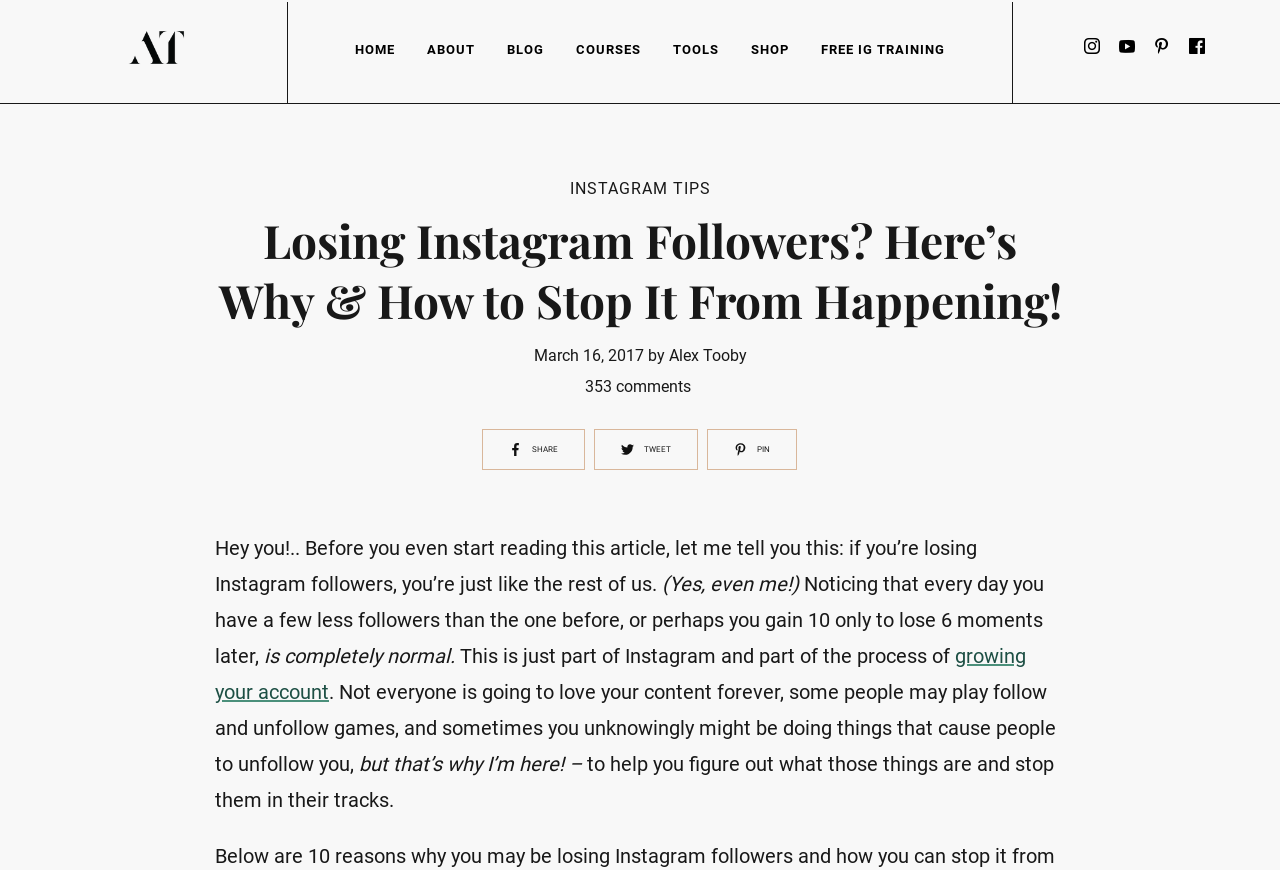What is the author's name?
Provide a well-explained and detailed answer to the question.

The author's name is mentioned in the text 'by Alex Tooby' which is located below the title of the article.